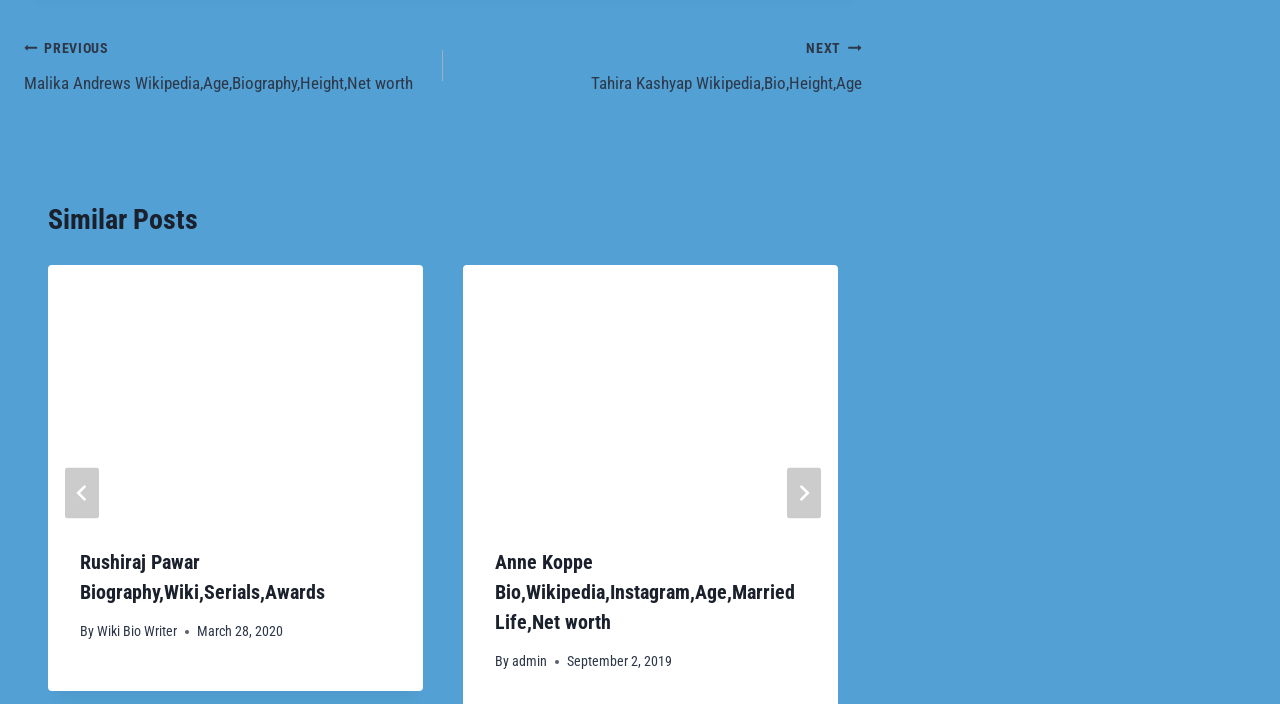Can you find the bounding box coordinates for the element that needs to be clicked to execute this instruction: "go to last slide"? The coordinates should be given as four float numbers between 0 and 1, i.e., [left, top, right, bottom].

[0.051, 0.664, 0.077, 0.737]